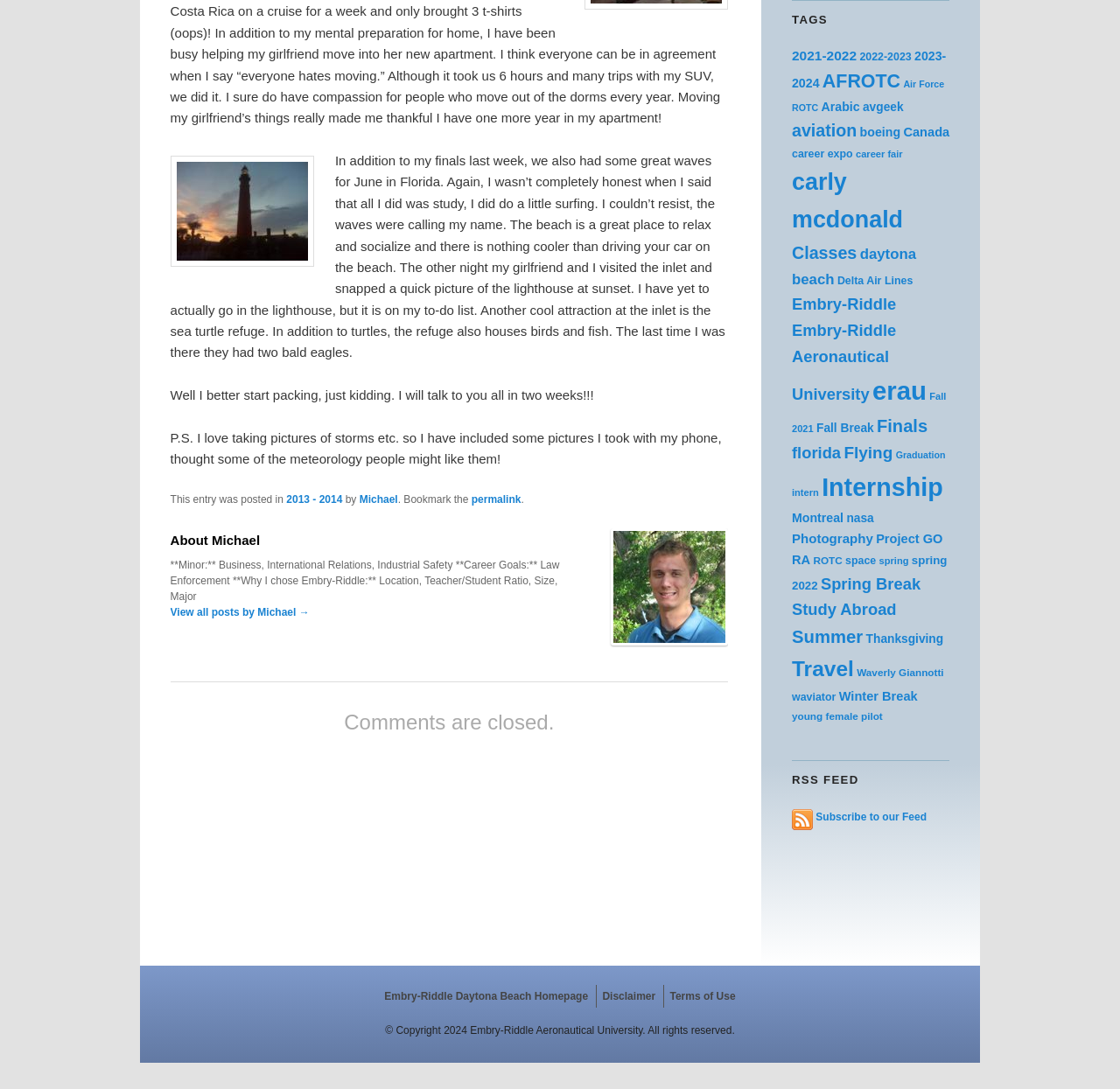What is the author's career goal?
Please answer the question as detailed as possible based on the image.

The 'About Michael' section states that the author's career goal is Law Enforcement.